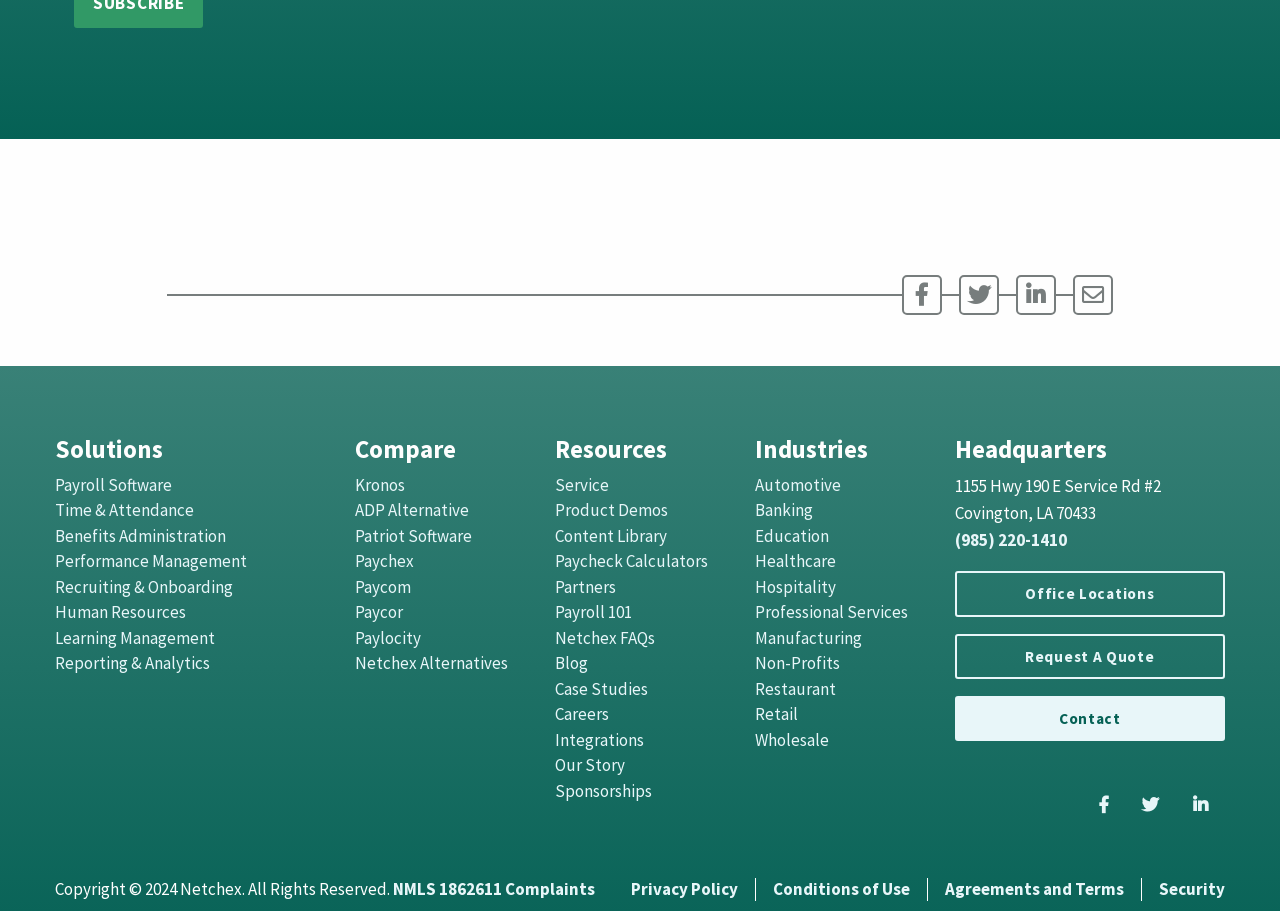Determine the bounding box coordinates of the element's region needed to click to follow the instruction: "Click on Payroll Software". Provide these coordinates as four float numbers between 0 and 1, formatted as [left, top, right, bottom].

[0.043, 0.52, 0.134, 0.544]